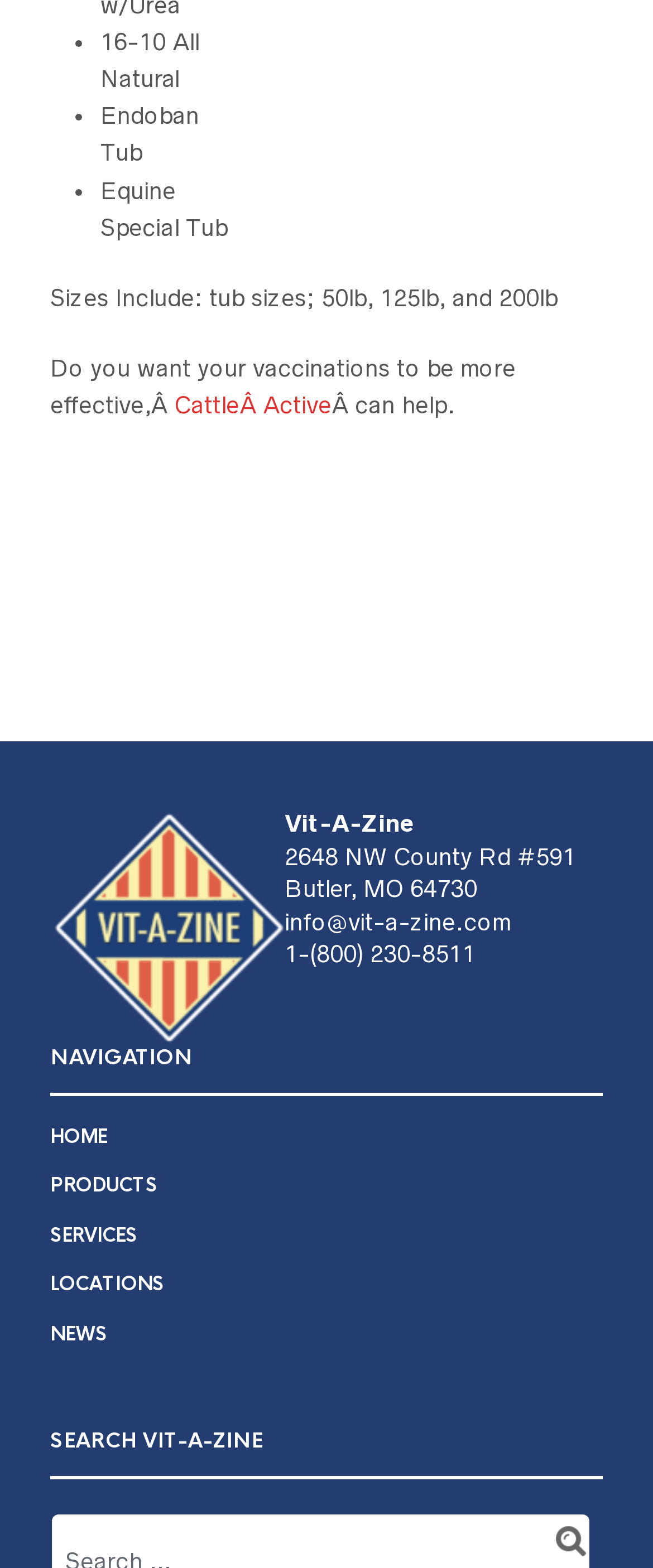Please find the bounding box coordinates of the element that must be clicked to perform the given instruction: "go to HOME page". The coordinates should be four float numbers from 0 to 1, i.e., [left, top, right, bottom].

[0.077, 0.717, 0.164, 0.732]